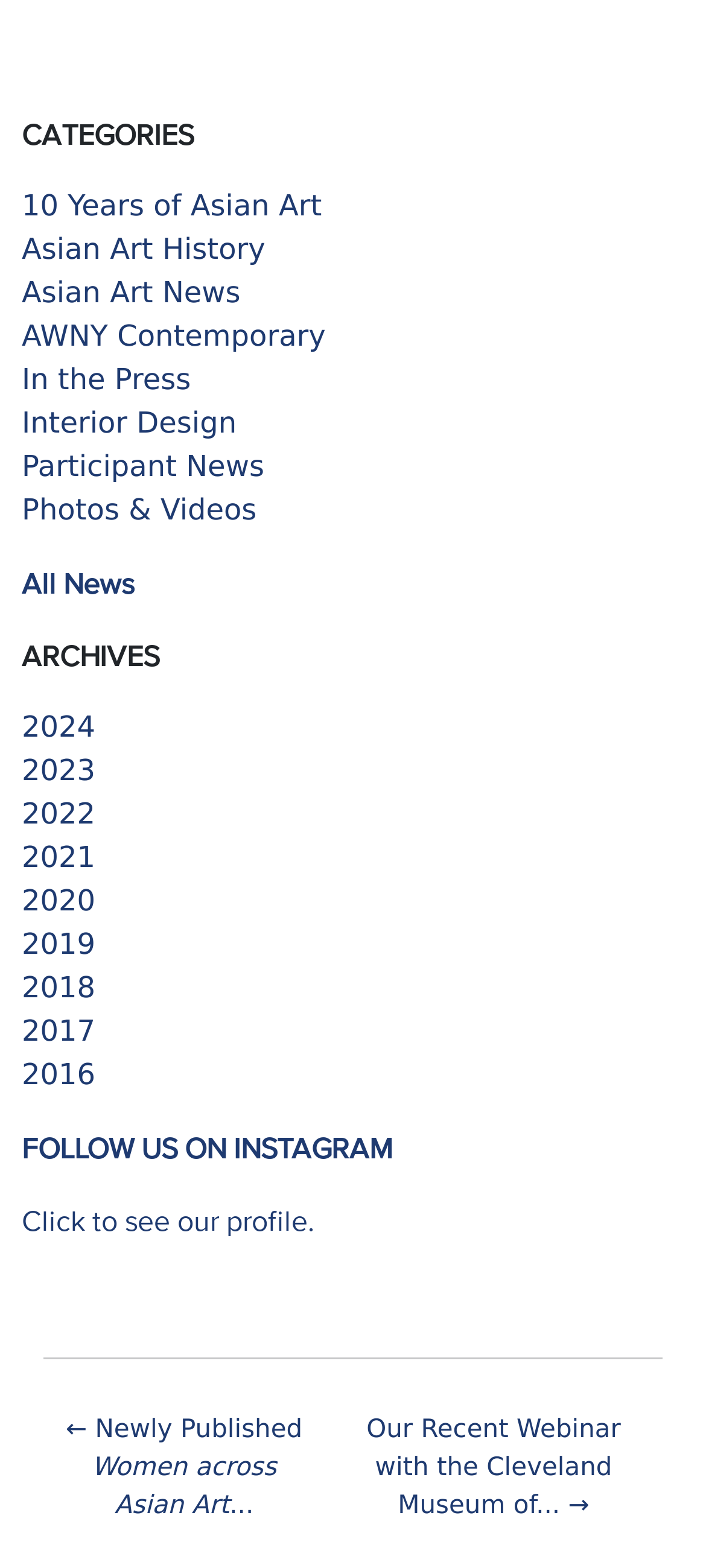Please specify the bounding box coordinates of the element that should be clicked to execute the given instruction: 'go to SiteMap'. Ensure the coordinates are four float numbers between 0 and 1, expressed as [left, top, right, bottom].

None